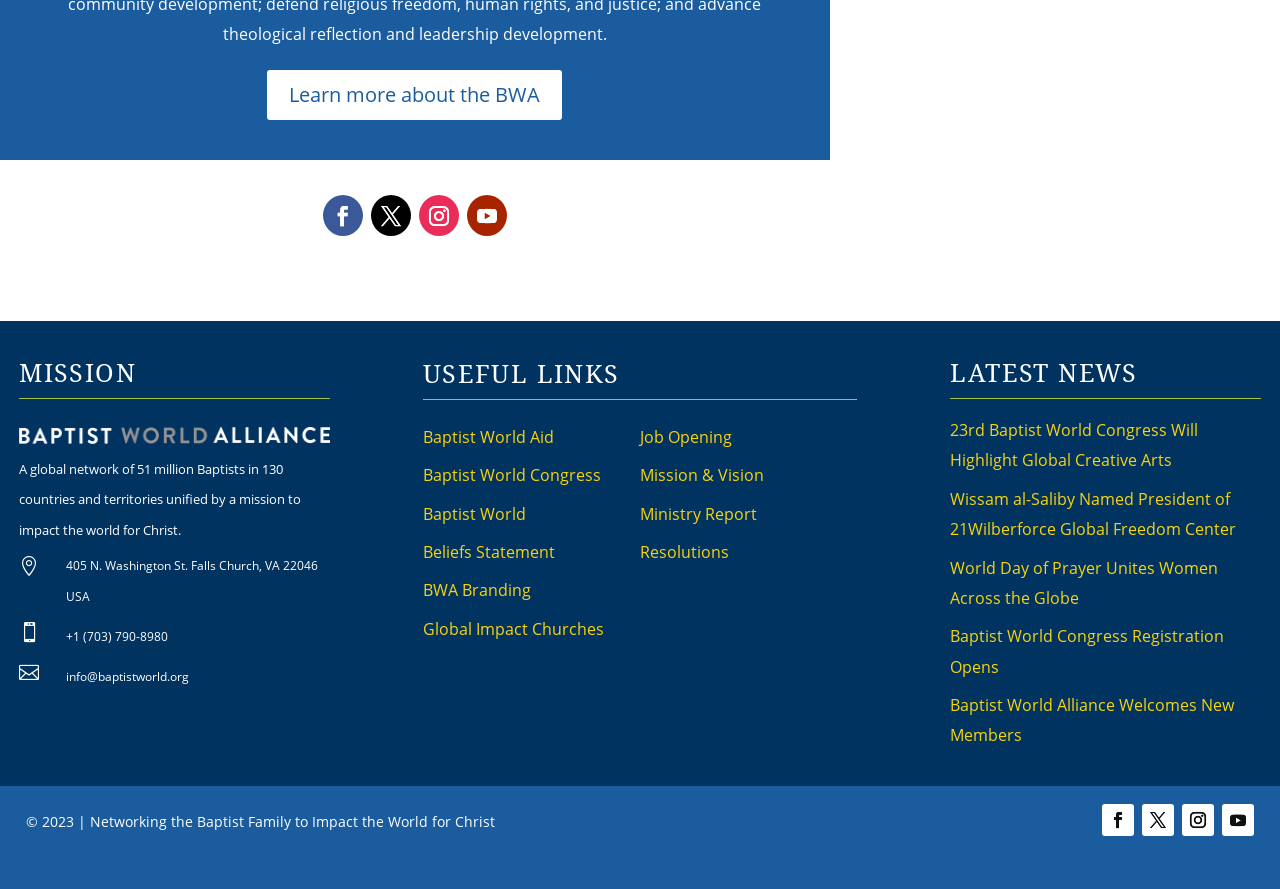Specify the bounding box coordinates for the region that must be clicked to perform the given instruction: "Explore useful links".

[0.33, 0.401, 0.67, 0.449]